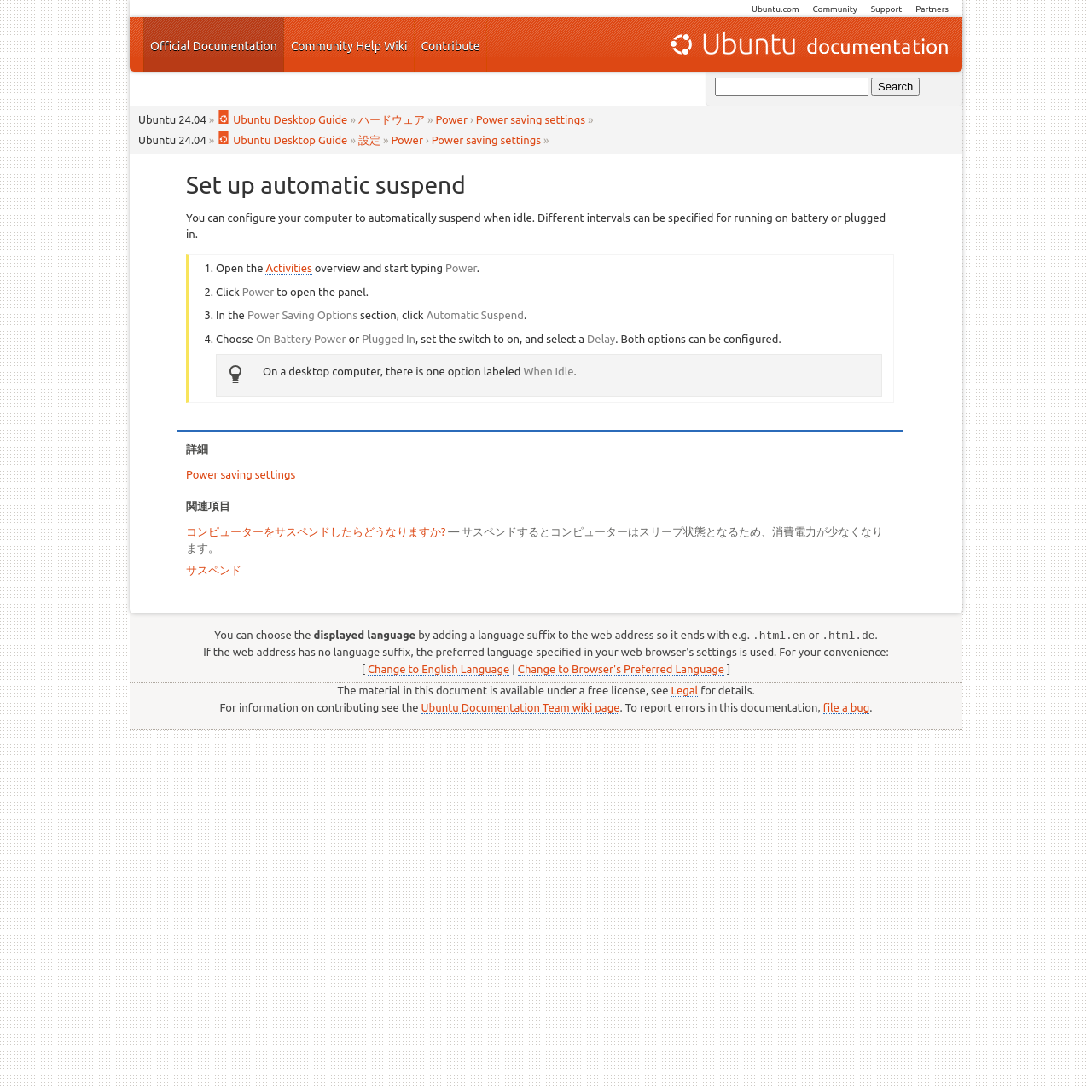Identify the bounding box coordinates of the clickable section necessary to follow the following instruction: "Open the Activities overview". The coordinates should be presented as four float numbers from 0 to 1, i.e., [left, top, right, bottom].

[0.243, 0.24, 0.286, 0.252]